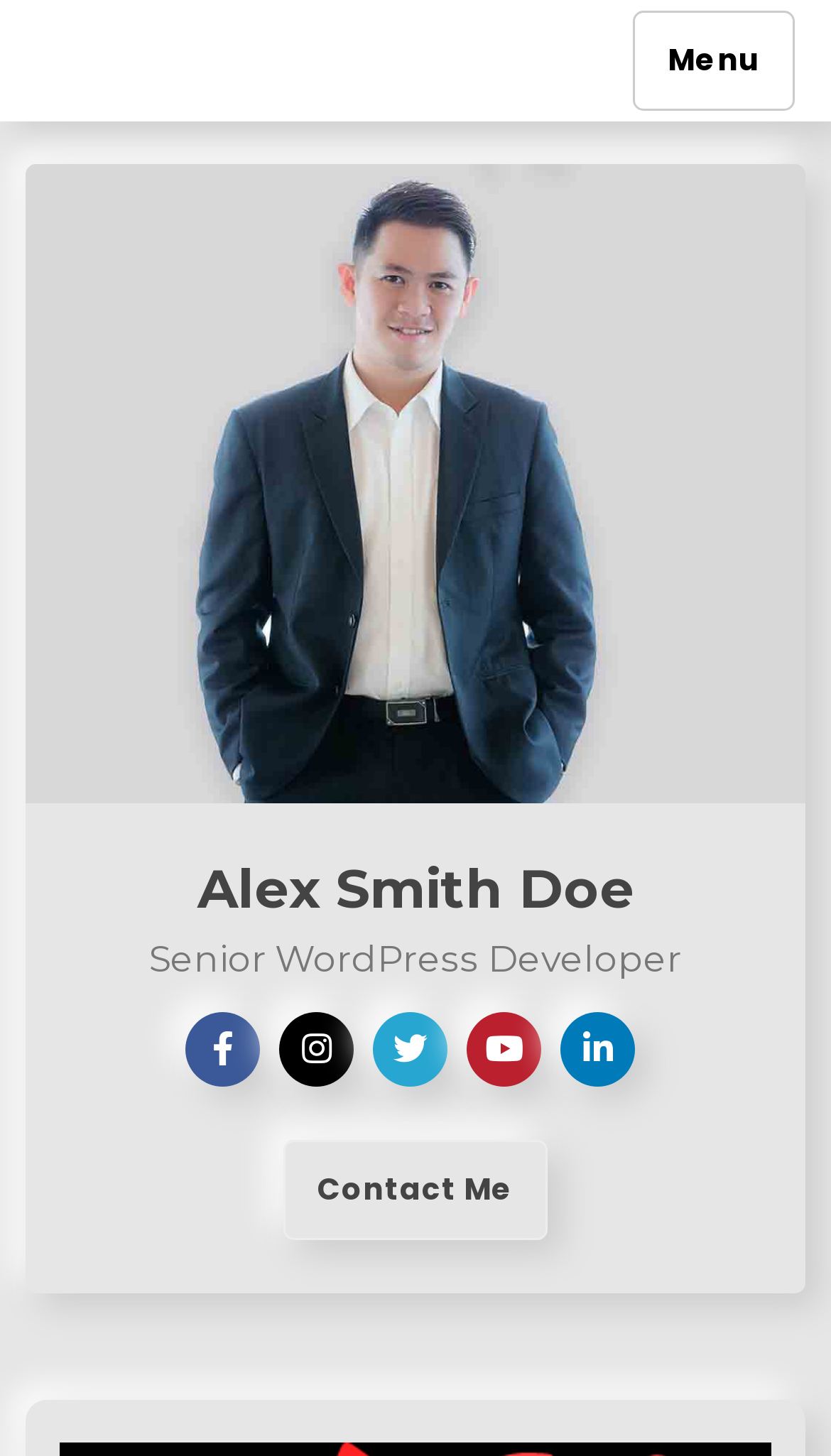Identify the bounding box coordinates for the UI element described as: "Menu". The coordinates should be provided as four floats between 0 and 1: [left, top, right, bottom].

[0.762, 0.007, 0.956, 0.076]